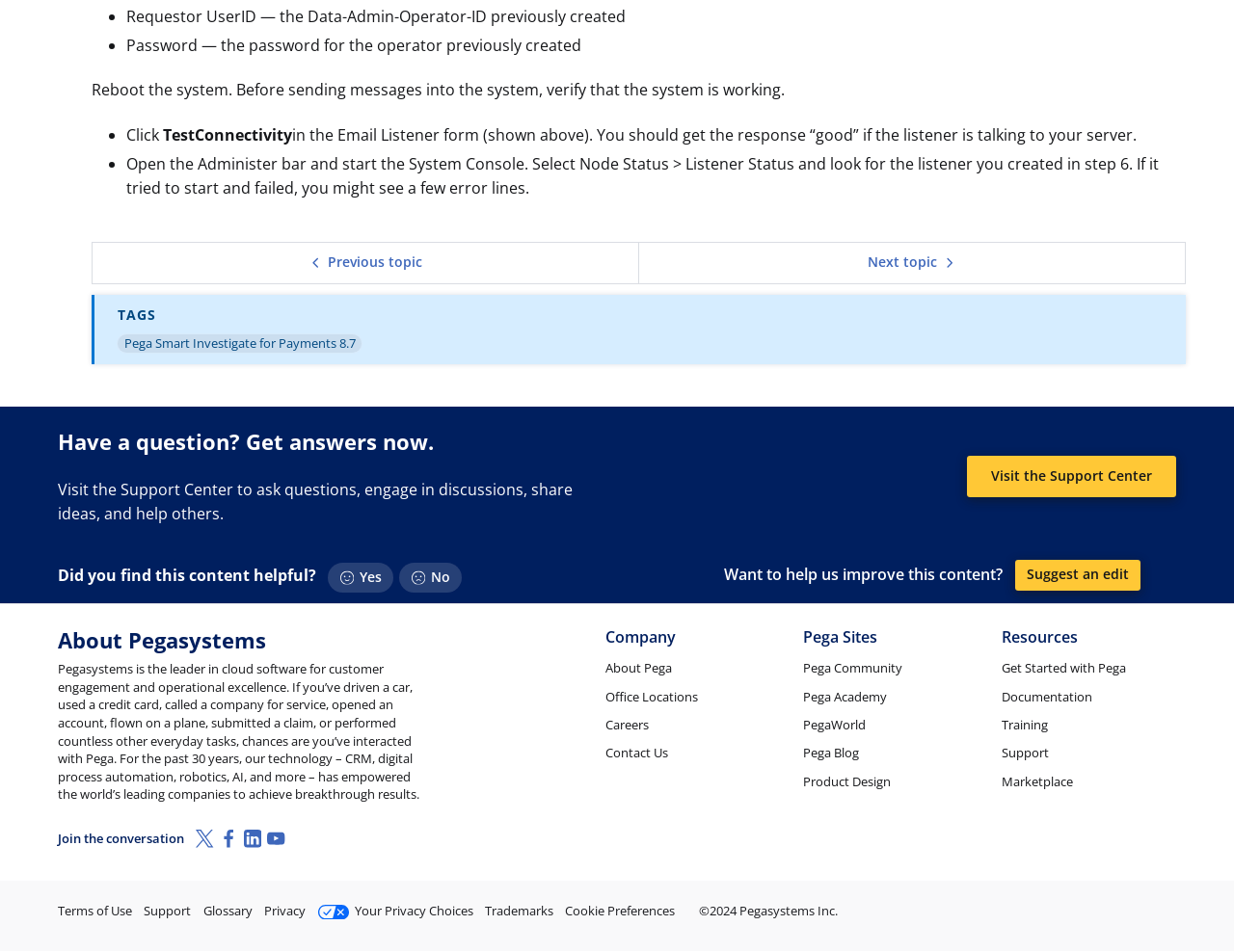Provide a single word or phrase to answer the given question: 
What is the purpose of the Email Listener form?

To test connectivity